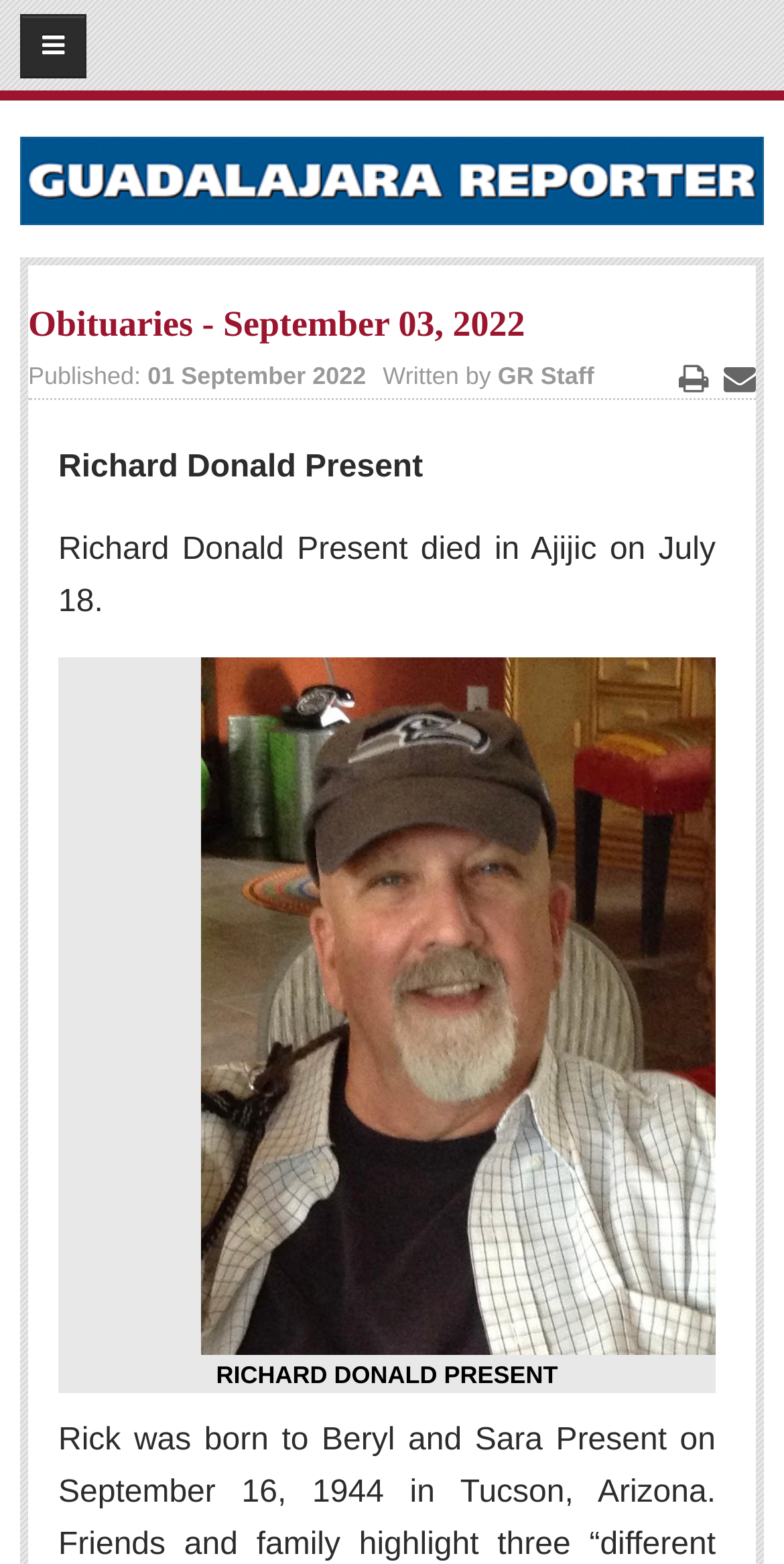What is the name of the person who passed away?
Carefully examine the image and provide a detailed answer to the question.

I found the name of the person who passed away by looking at the static text 'RICHARD DONALD PRESENT' which is located at the bottom of the webpage.